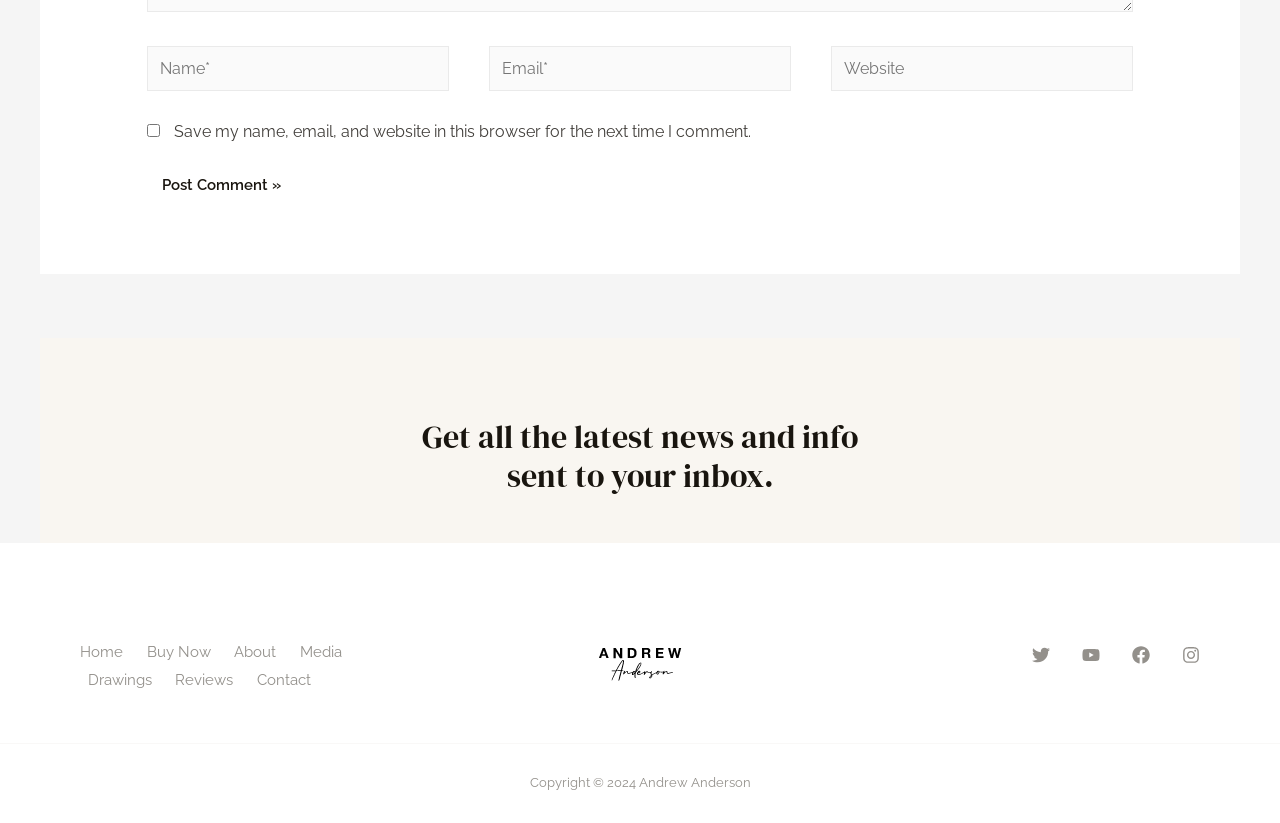What is the purpose of the textboxes? Based on the screenshot, please respond with a single word or phrase.

To input name, email, and website